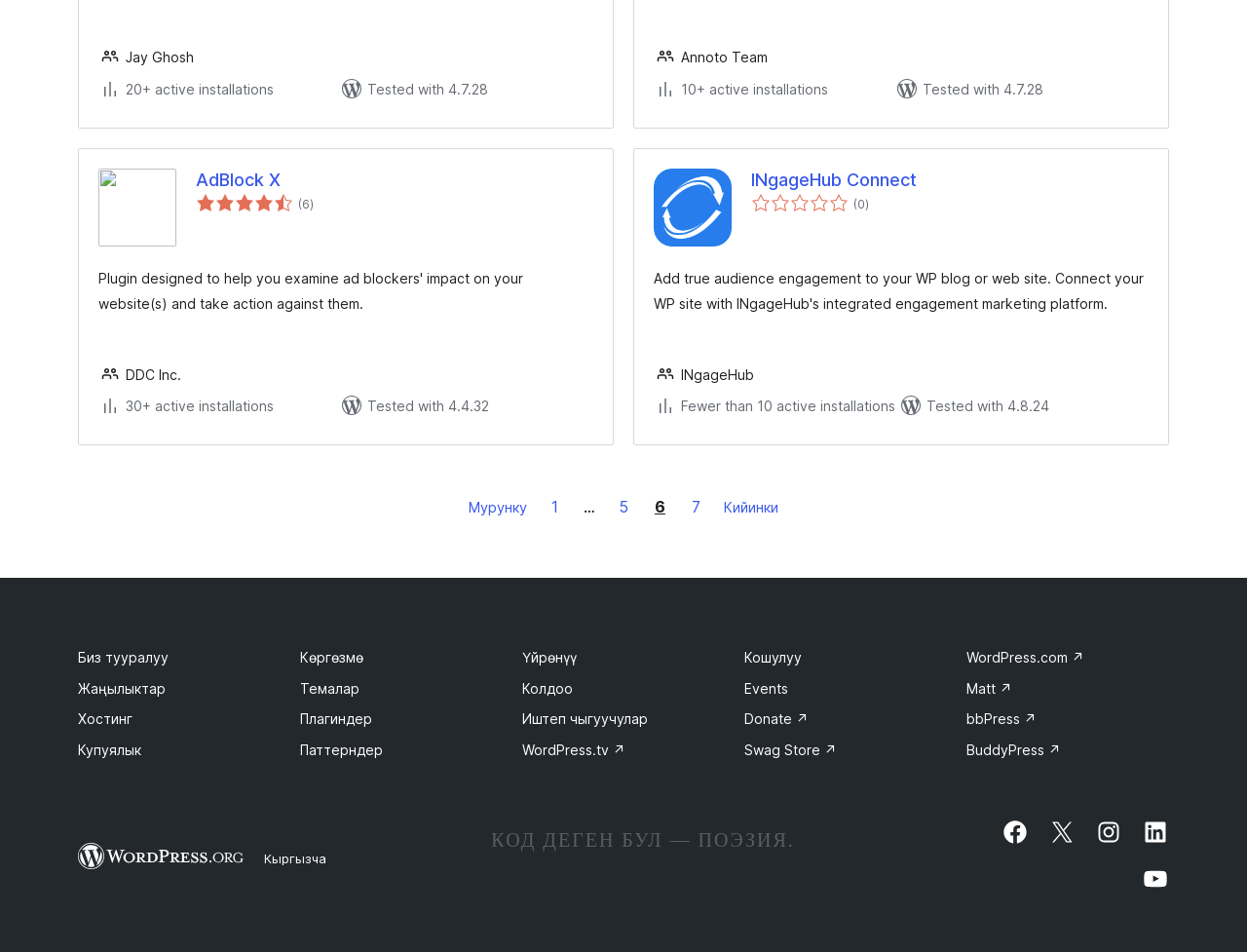Identify the bounding box coordinates of the clickable region to carry out the given instruction: "Go to page 1".

[0.432, 0.509, 0.457, 0.556]